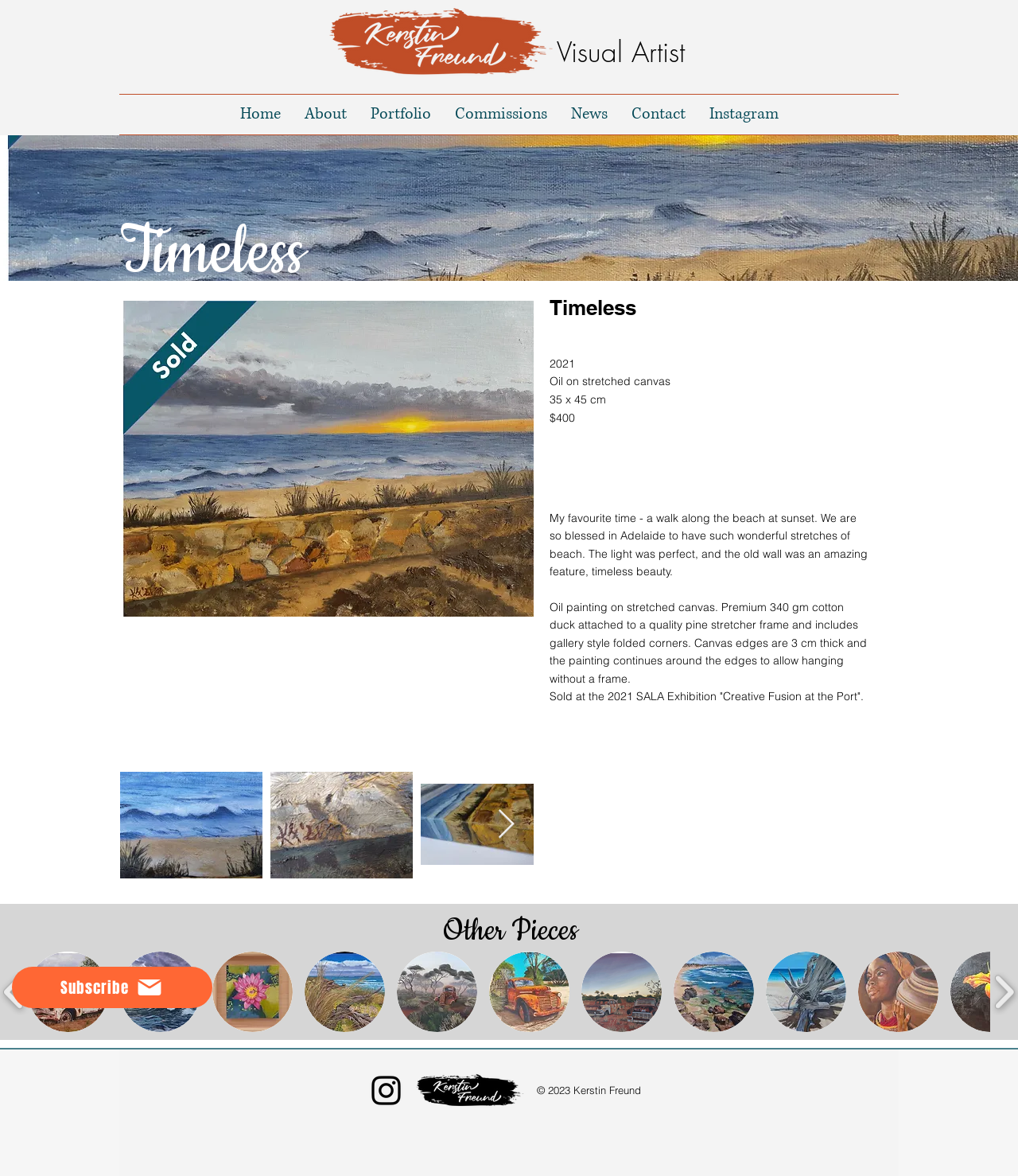Determine the bounding box for the UI element as described: "aria-label="Next Item"". The coordinates should be represented as four float numbers between 0 and 1, formatted as [left, top, right, bottom].

[0.488, 0.688, 0.506, 0.715]